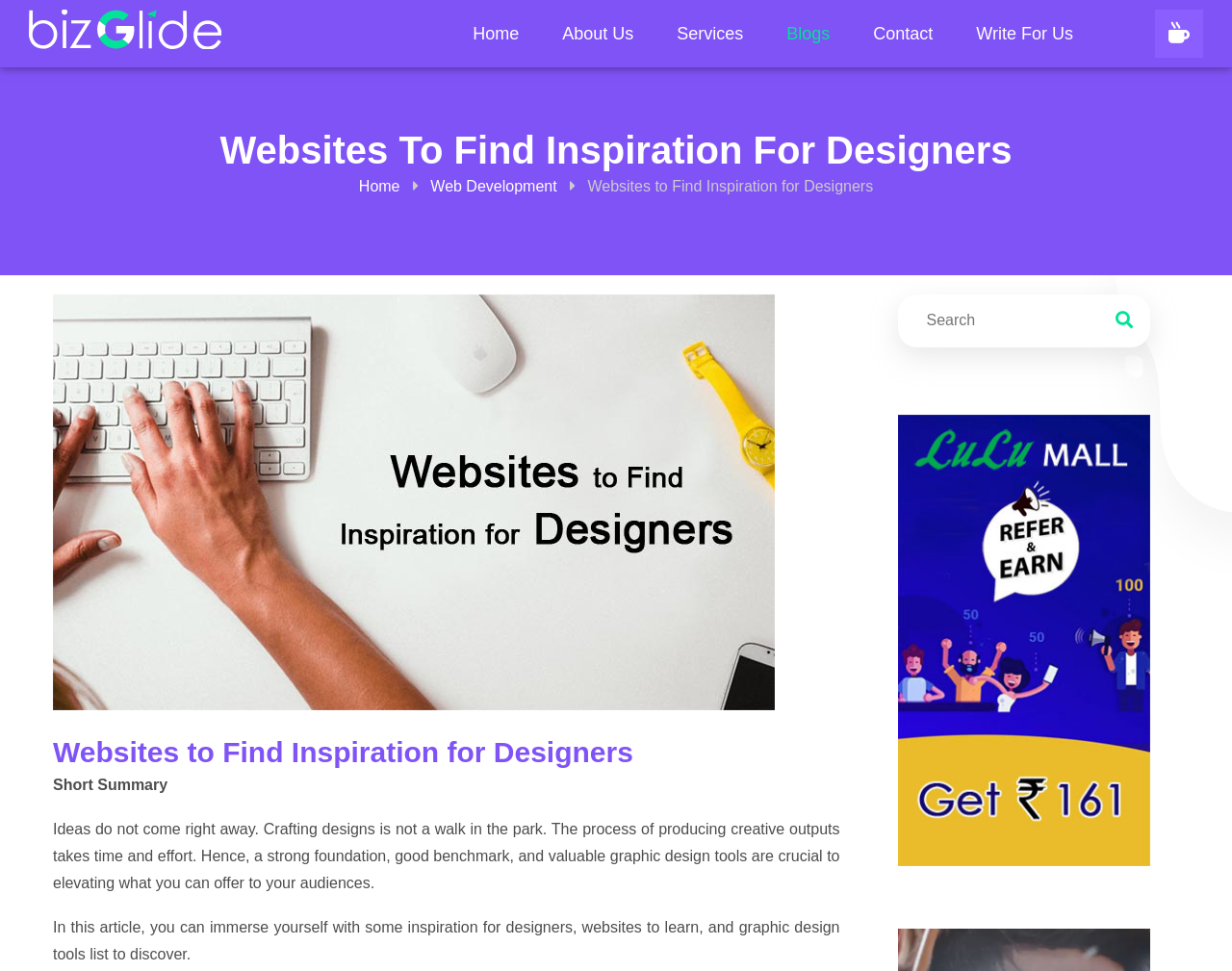Identify the bounding box coordinates of the clickable region required to complete the instruction: "Go to the Home page". The coordinates should be given as four float numbers within the range of 0 and 1, i.e., [left, top, right, bottom].

[0.384, 0.01, 0.421, 0.059]